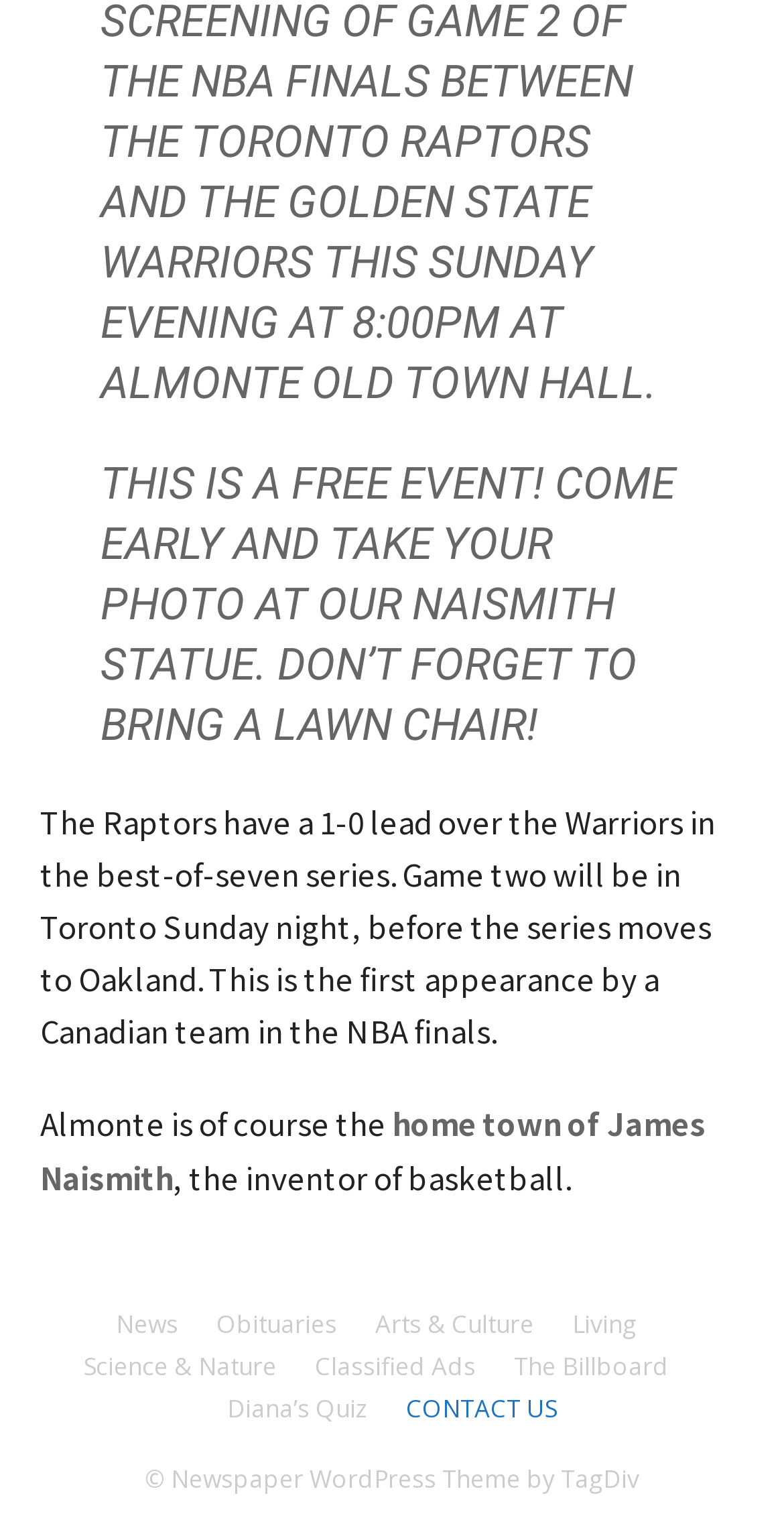Could you locate the bounding box coordinates for the section that should be clicked to accomplish this task: "Read about the Raptors".

[0.051, 0.524, 0.913, 0.689]